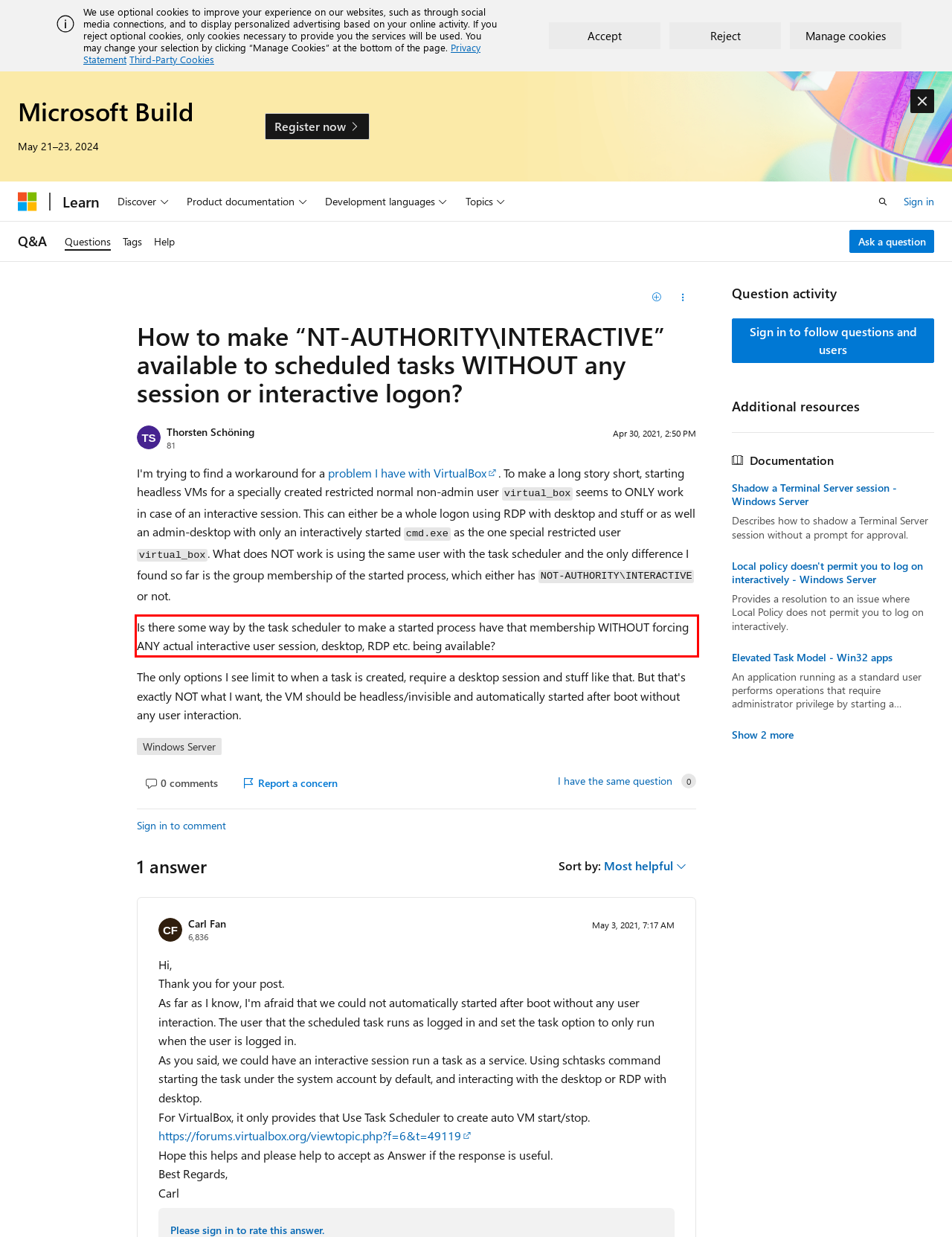Given a webpage screenshot, locate the red bounding box and extract the text content found inside it.

Is there some way by the task scheduler to make a started process have that membership WITHOUT forcing ANY actual interactive user session, desktop, RDP etc. being available?